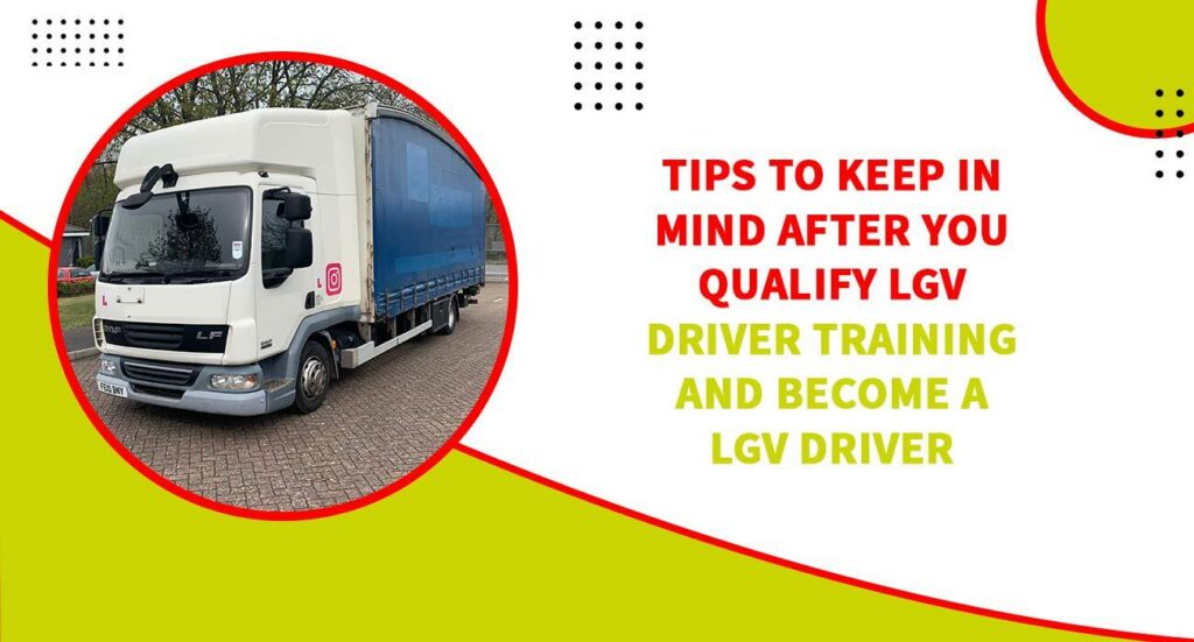Create a detailed narrative of what is happening in the image.

The image prominently features a DAF truck, which is shown parked on a textured road surface. Surrounding the truck are vibrant graphic elements, including a bold red circle and green accents that enhance its visual appeal. The text overlay reads "TIPS TO KEEP IN MIND AFTER YOU QUALIFY LGV DRIVER TRAINING AND BECOME A LGV DRIVER," emphasizing important information for new LGV drivers. This eye-catching design invites viewers to absorb practical advice for navigating their careers in long goods vehicle driving, reflecting a professional yet approachable aesthetic suitable for educational content.